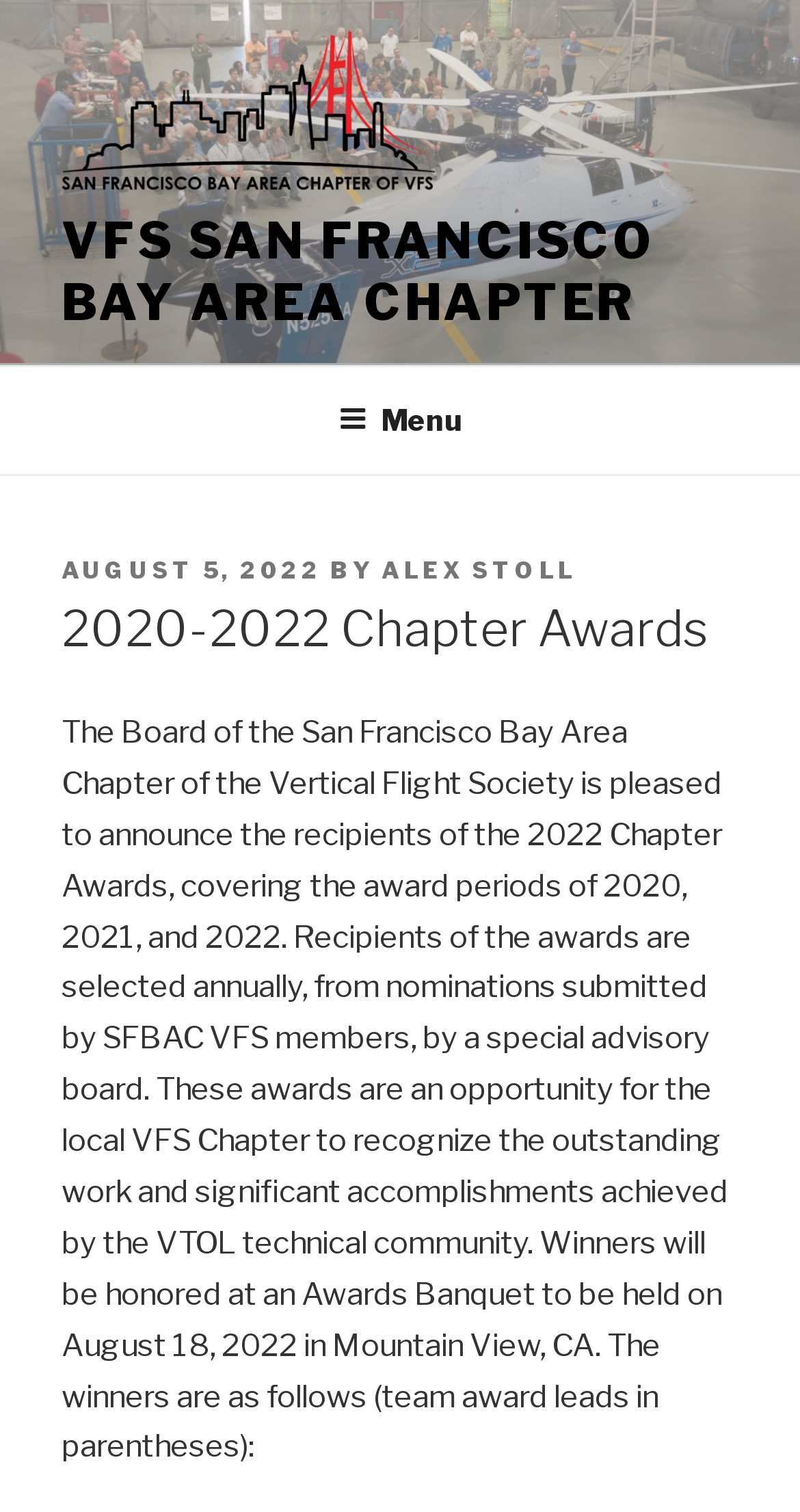How many award periods are covered?
Using the image, respond with a single word or phrase.

3